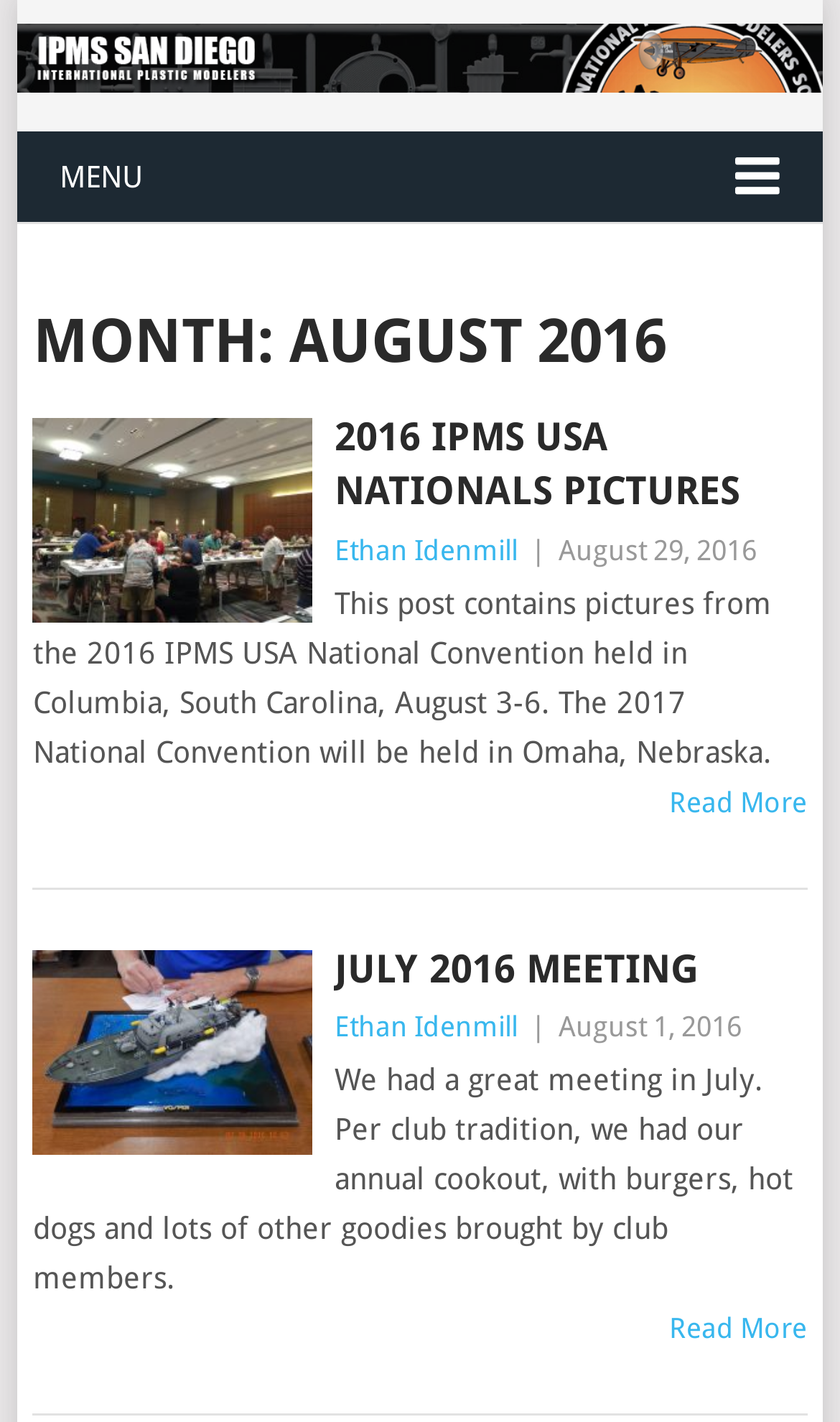Locate the bounding box coordinates of the clickable element to fulfill the following instruction: "Click the MENU button". Provide the coordinates as four float numbers between 0 and 1 in the format [left, top, right, bottom].

[0.02, 0.092, 0.98, 0.157]